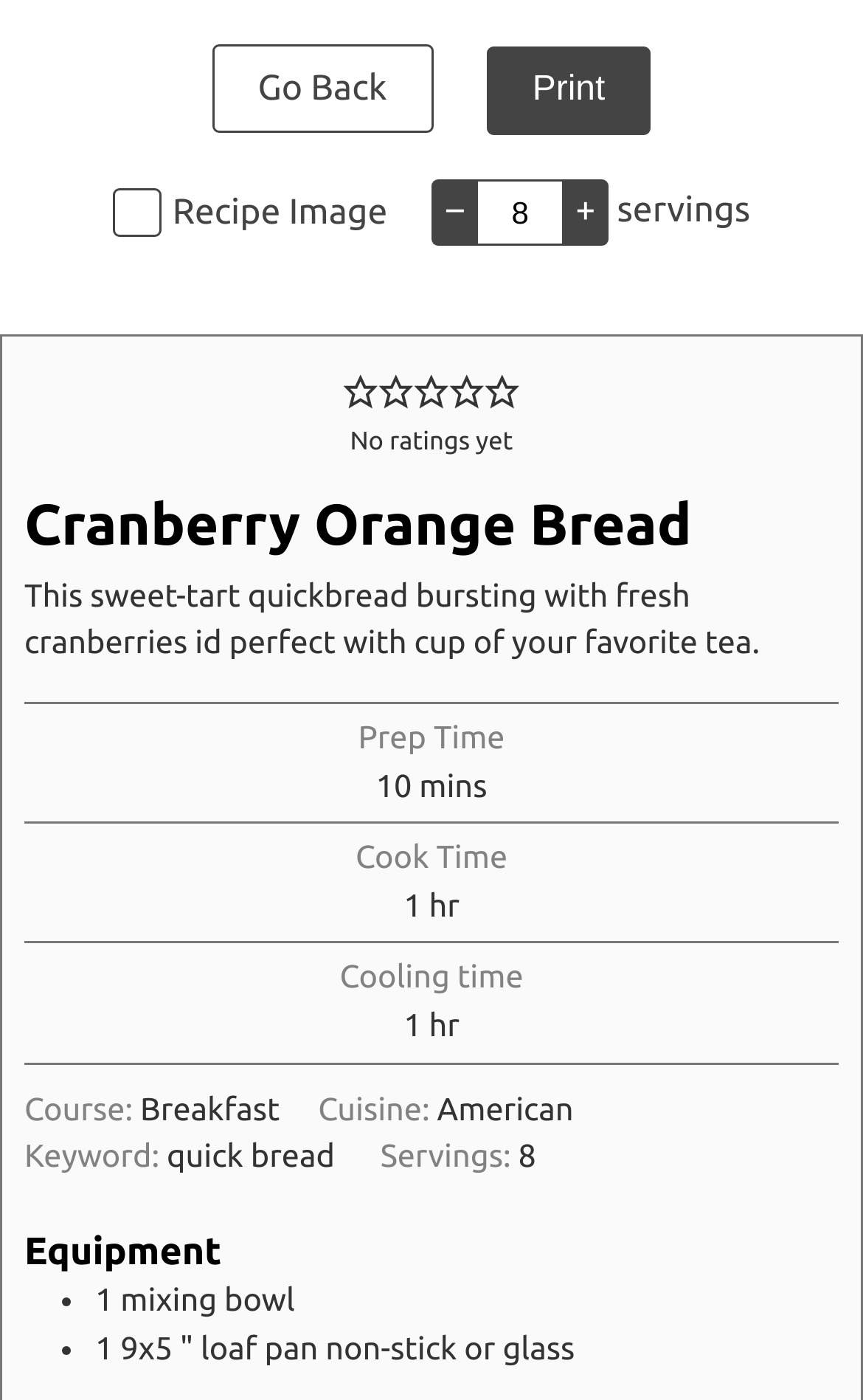Show me the bounding box coordinates of the clickable region to achieve the task as per the instruction: "Click the 'Print' button".

[0.563, 0.033, 0.755, 0.096]